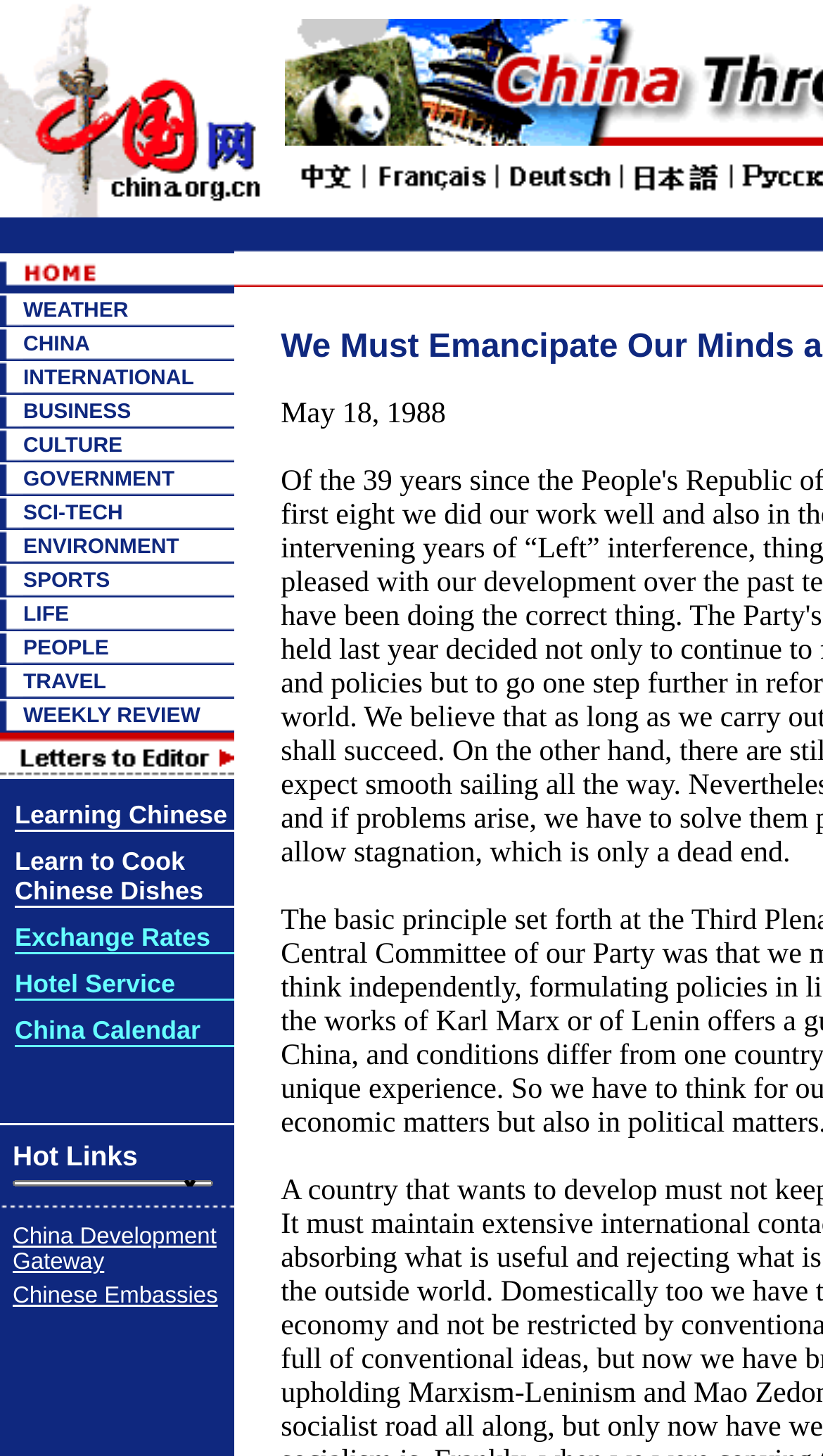How many categories are listed on the webpage?
Please respond to the question with a detailed and thorough explanation.

I counted the number of categories listed on the webpage, which are WEATHER, CHINA, INTERNATIONAL, BUSINESS, CULTURE, GOVERNMENT, SCI-TECH, ENVIRONMENT, SPORTS, LIFE, PEOPLE, and TRAVEL.